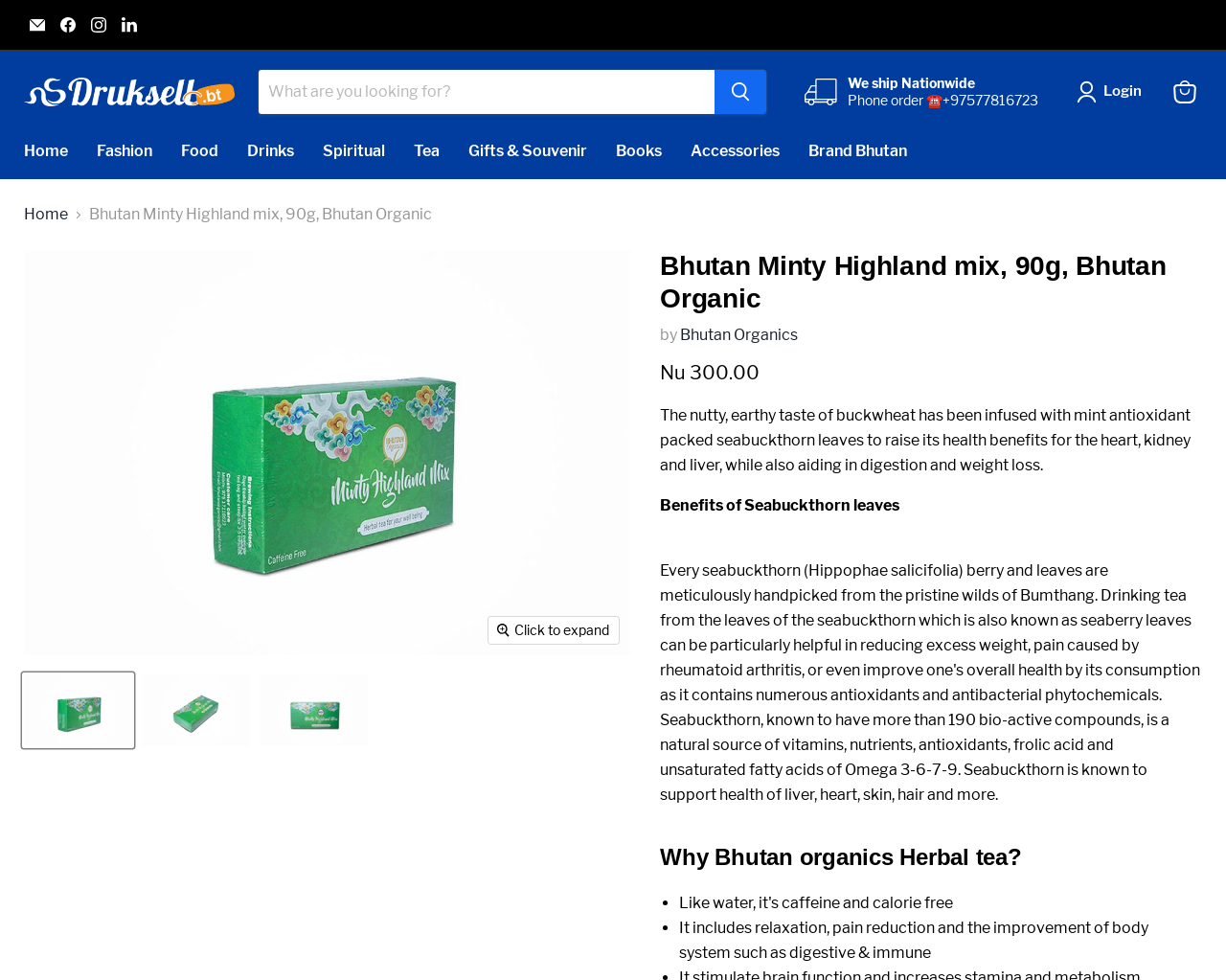Please identify the bounding box coordinates of the element I need to click to follow this instruction: "Login to the account".

[0.878, 0.082, 0.938, 0.106]